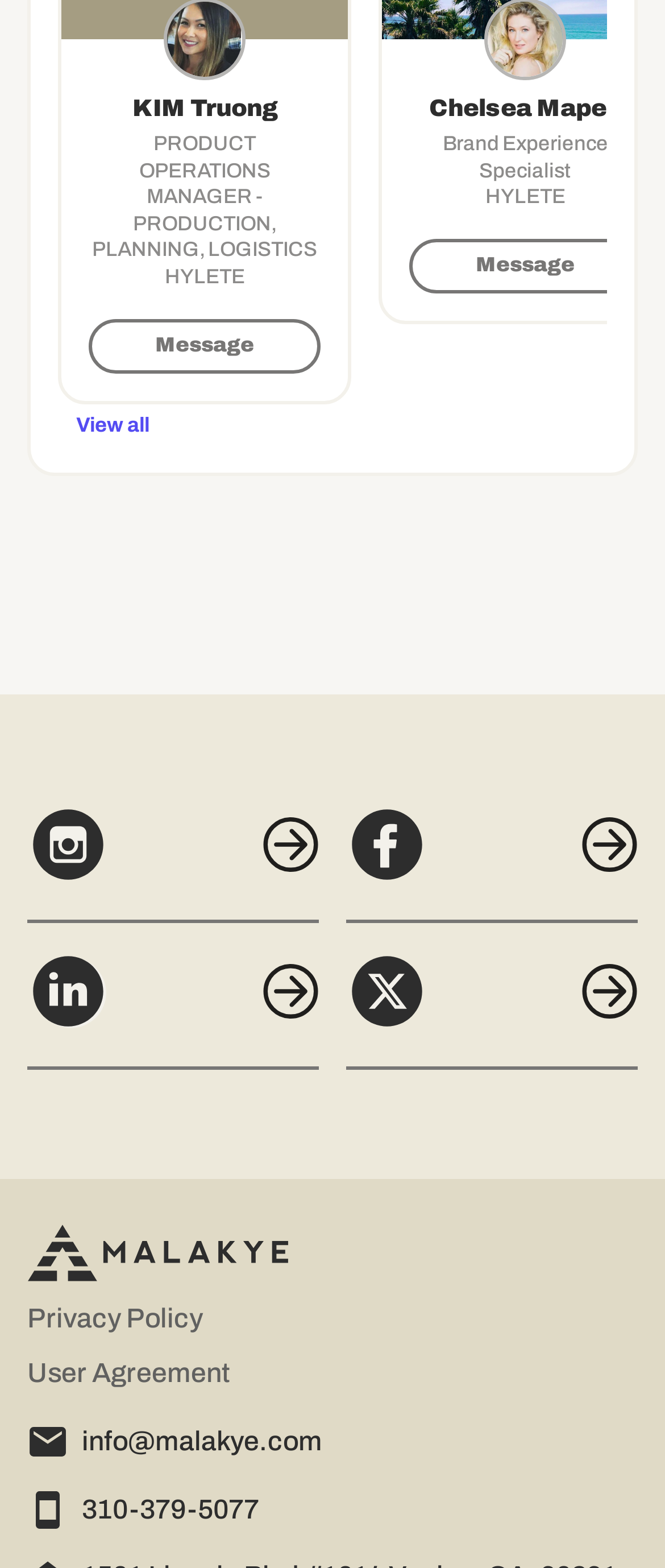Please identify the bounding box coordinates of the region to click in order to complete the given instruction: "Message HYLETE". The coordinates should be four float numbers between 0 and 1, i.e., [left, top, right, bottom].

[0.615, 0.152, 0.964, 0.187]